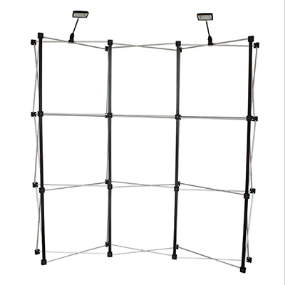How many lights are mounted on top of the stand?
Could you give a comprehensive explanation in response to this question?

According to the caption, the stand includes two top-mounted lights, which are intended to enhance visibility and attract attention to the displayed content.